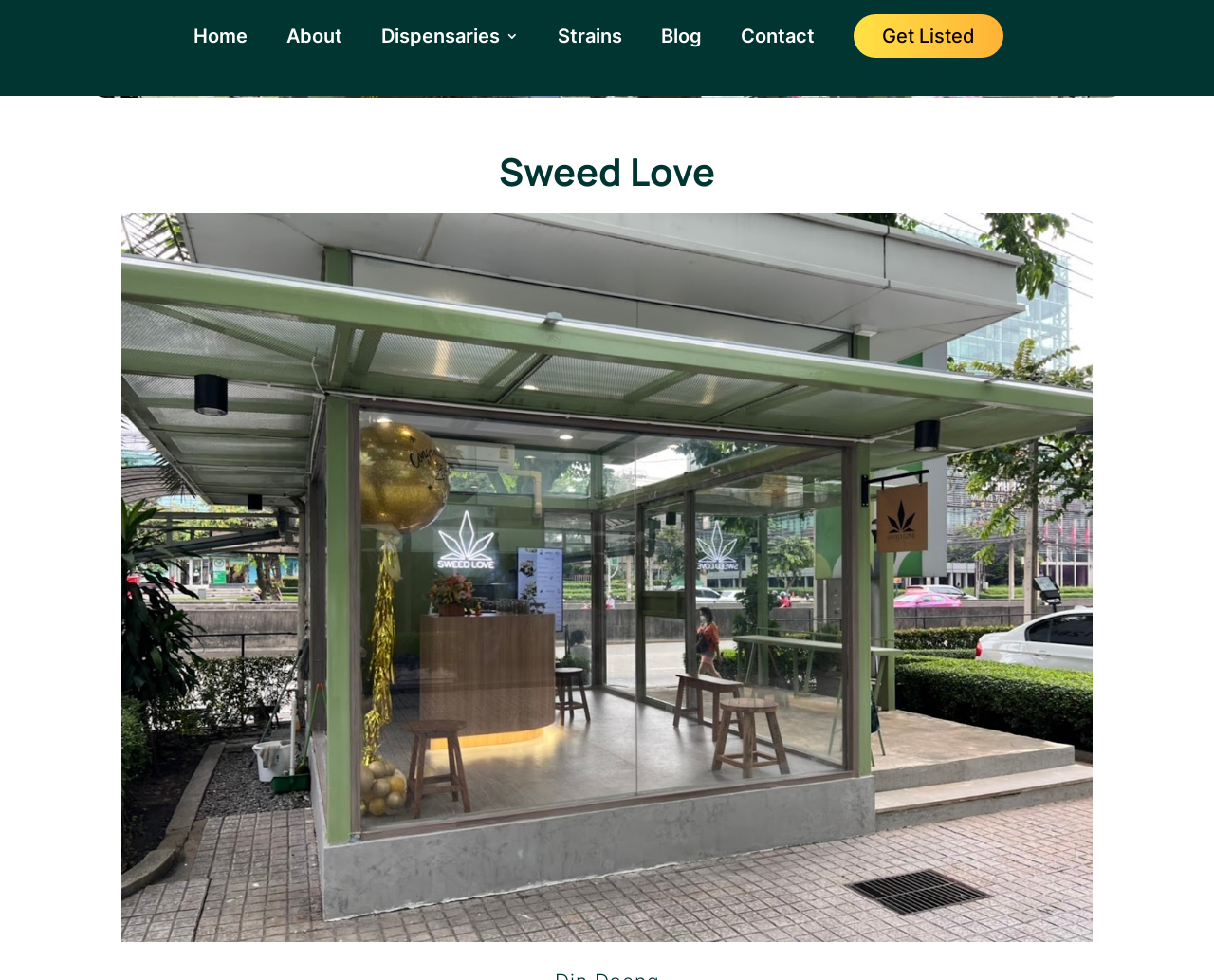Please answer the following query using a single word or phrase: 
How many links are in the top navigation menu?

7